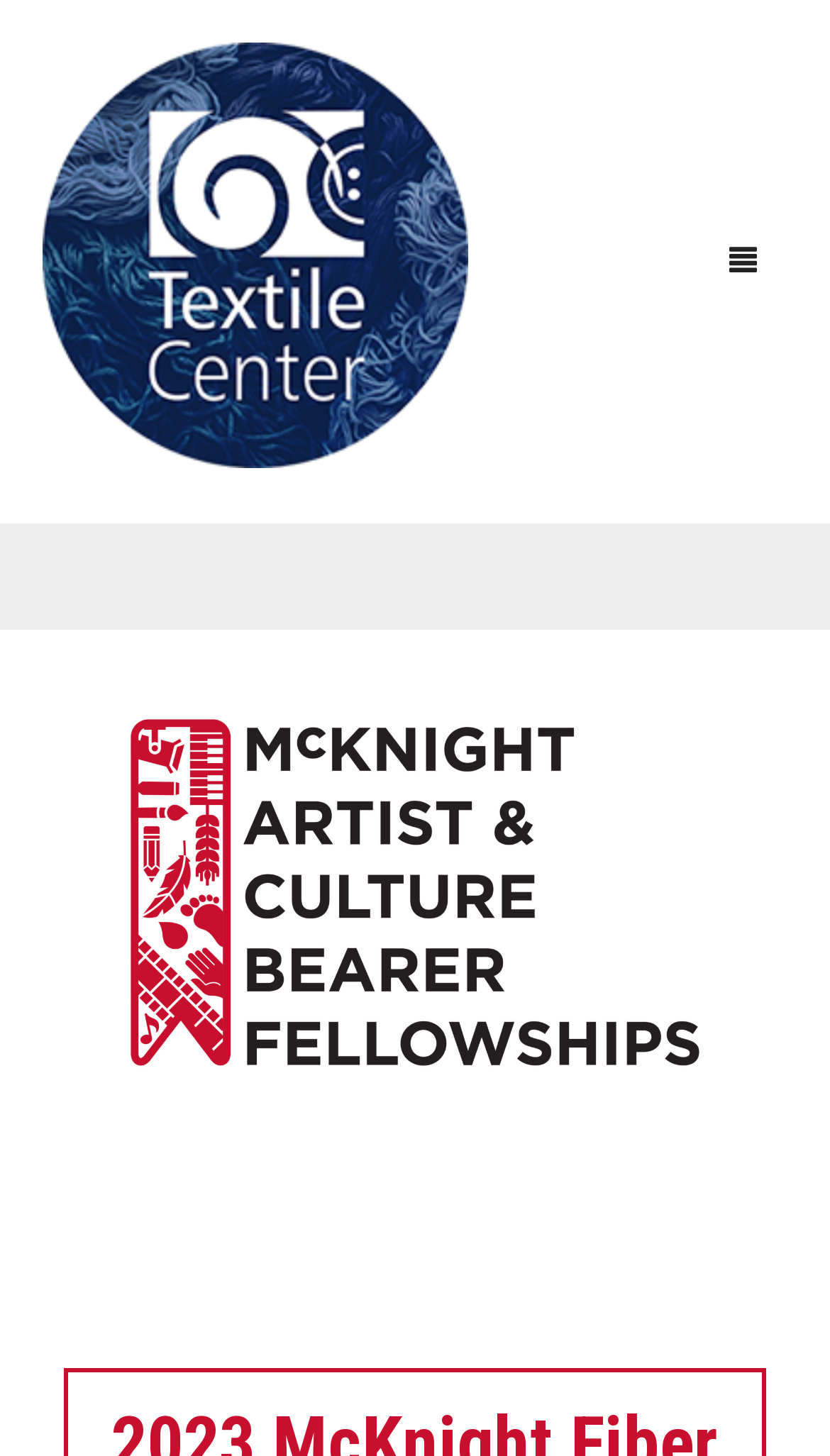What is the name of the special interest group?
Identify the answer in the screenshot and reply with a single word or phrase.

Basket Weaving